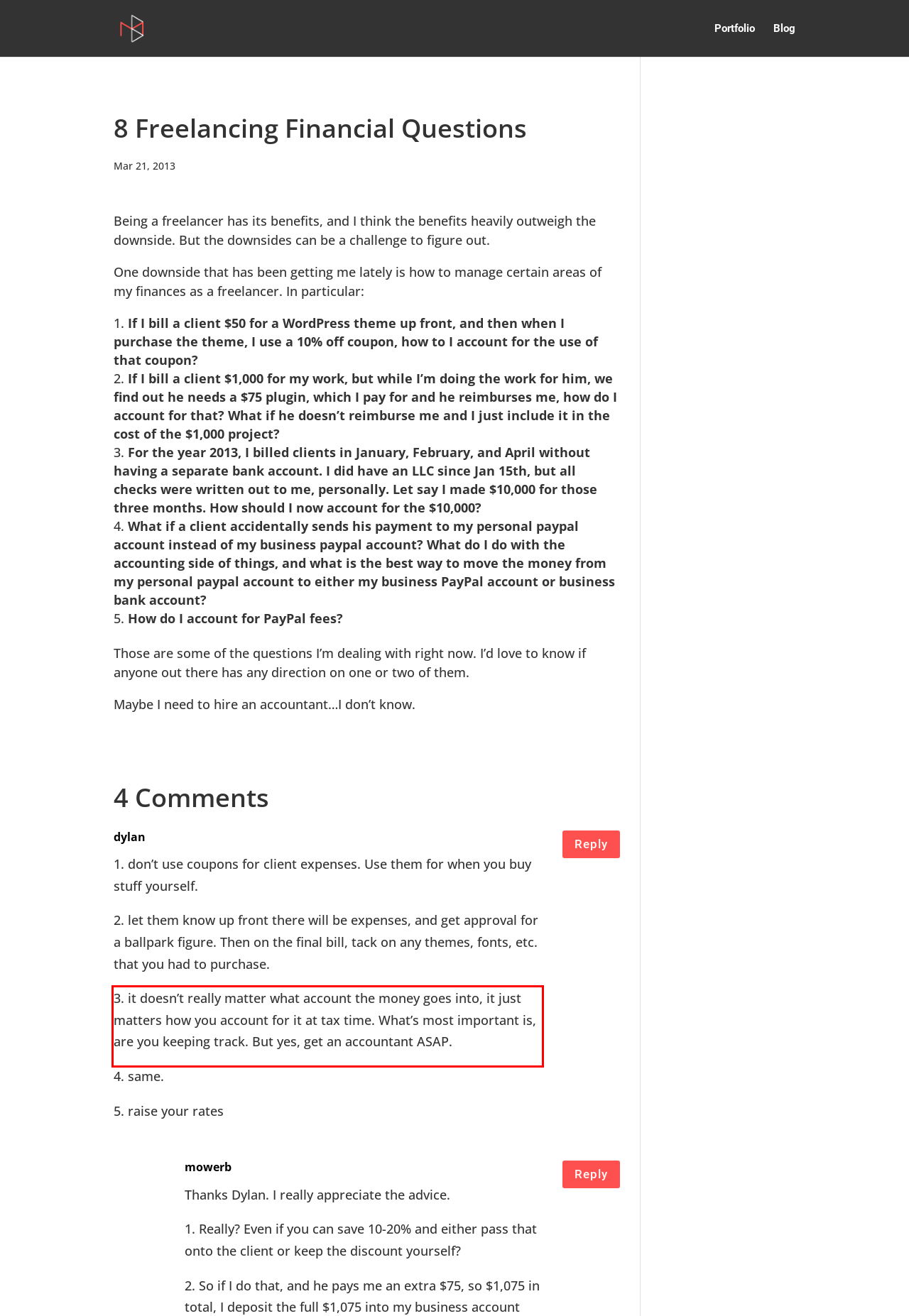Given a screenshot of a webpage, identify the red bounding box and perform OCR to recognize the text within that box.

3. it doesn’t really matter what account the money goes into, it just matters how you account for it at tax time. What’s most important is, are you keeping track. But yes, get an accountant ASAP.